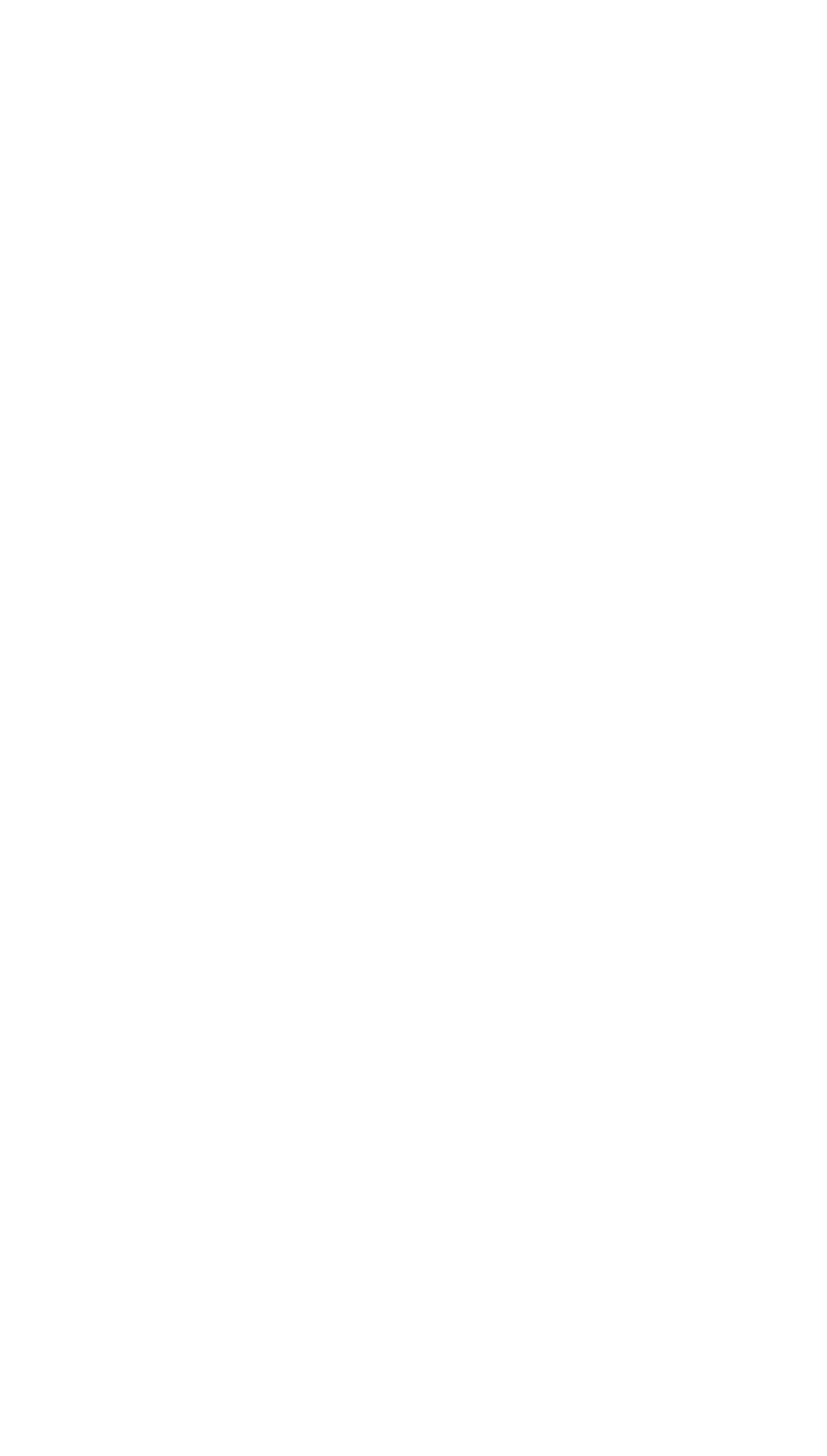Using the description "More Library Accounts...", locate and provide the bounding box of the UI element.

[0.077, 0.716, 0.53, 0.739]